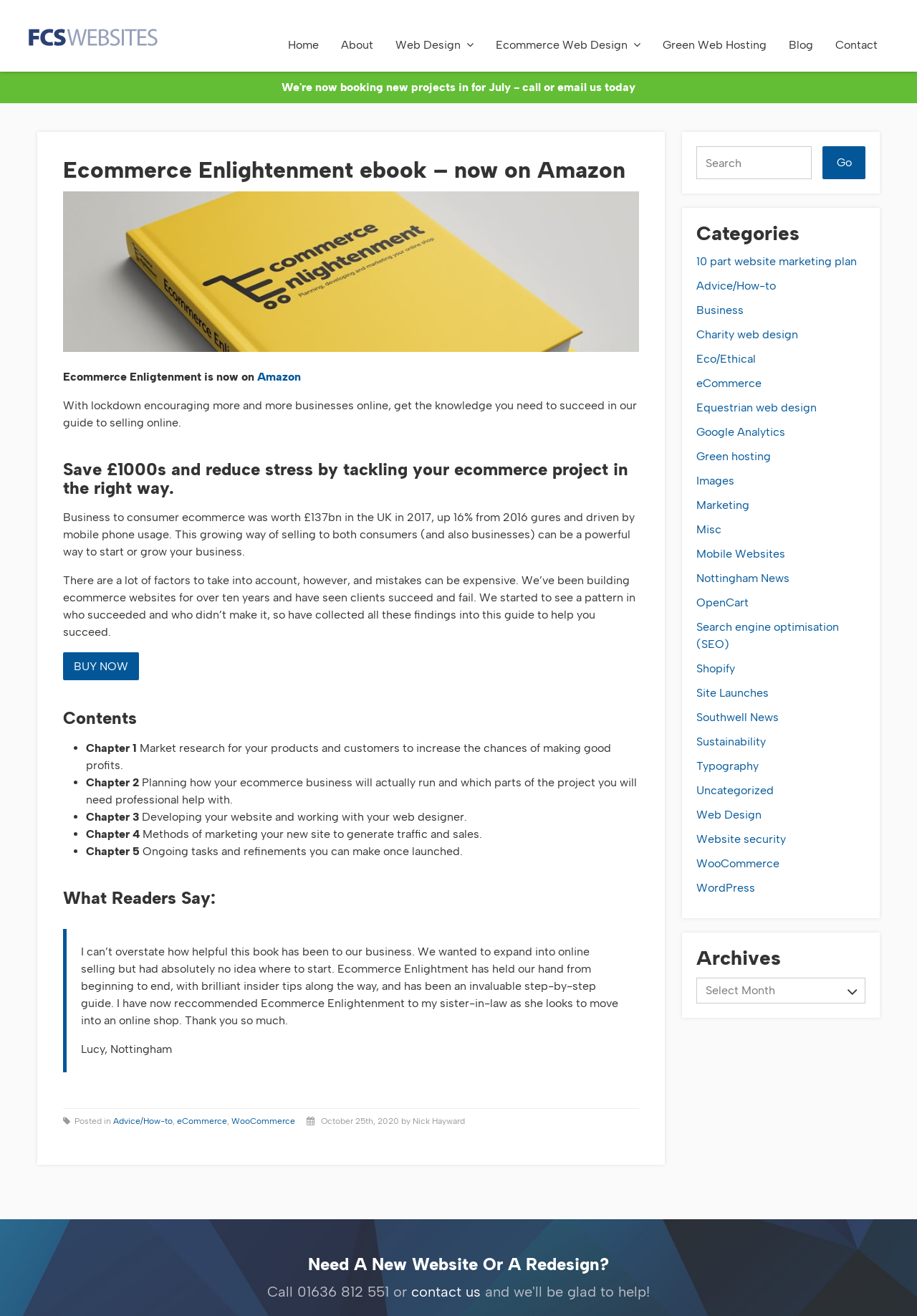Could you specify the bounding box coordinates for the clickable section to complete the following instruction: "Contact the website owner"?

[0.448, 0.975, 0.524, 0.988]